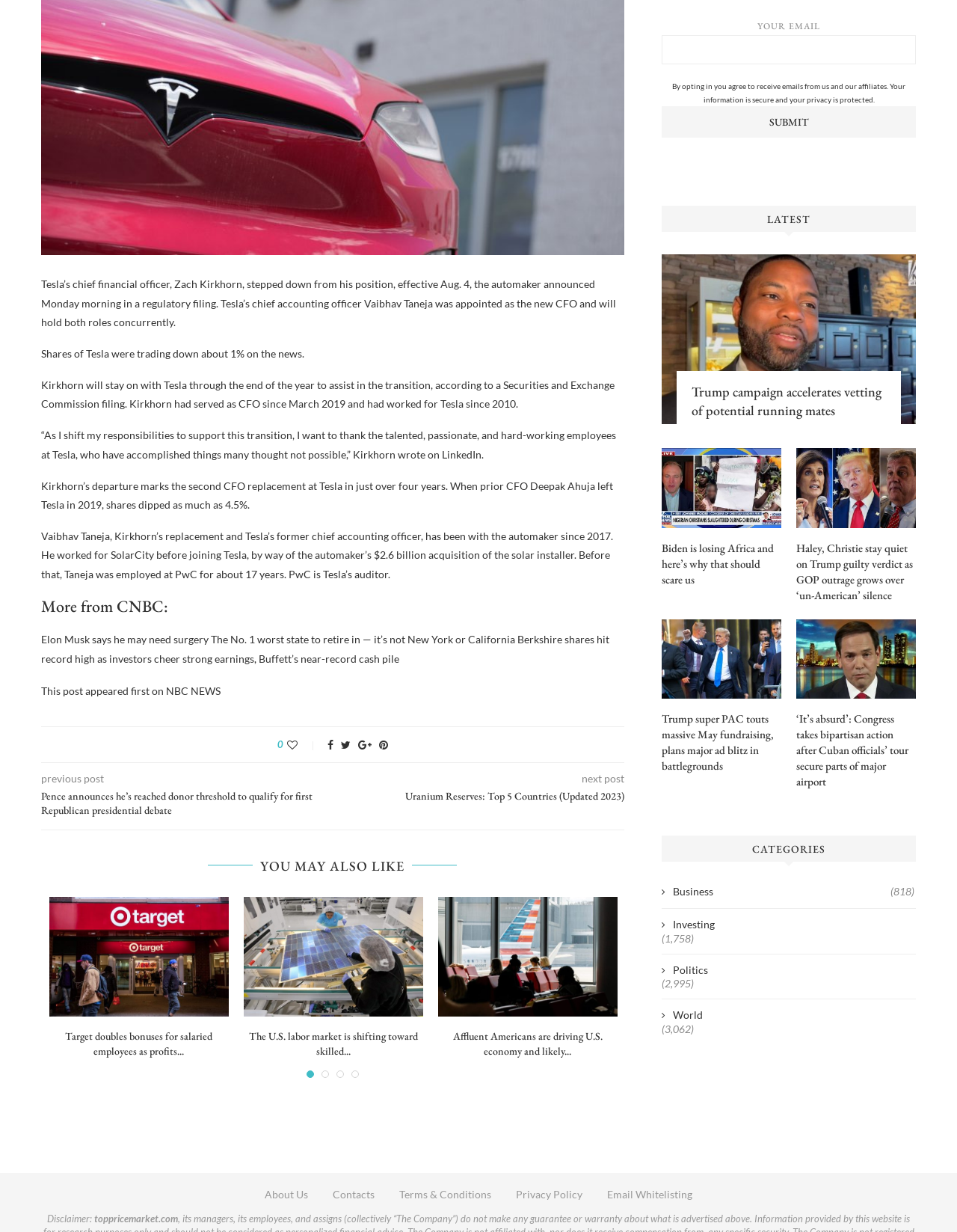Extract the bounding box coordinates for the UI element described by the text: "Contacts". The coordinates should be in the form of [left, top, right, bottom] with values between 0 and 1.

[0.348, 0.964, 0.391, 0.975]